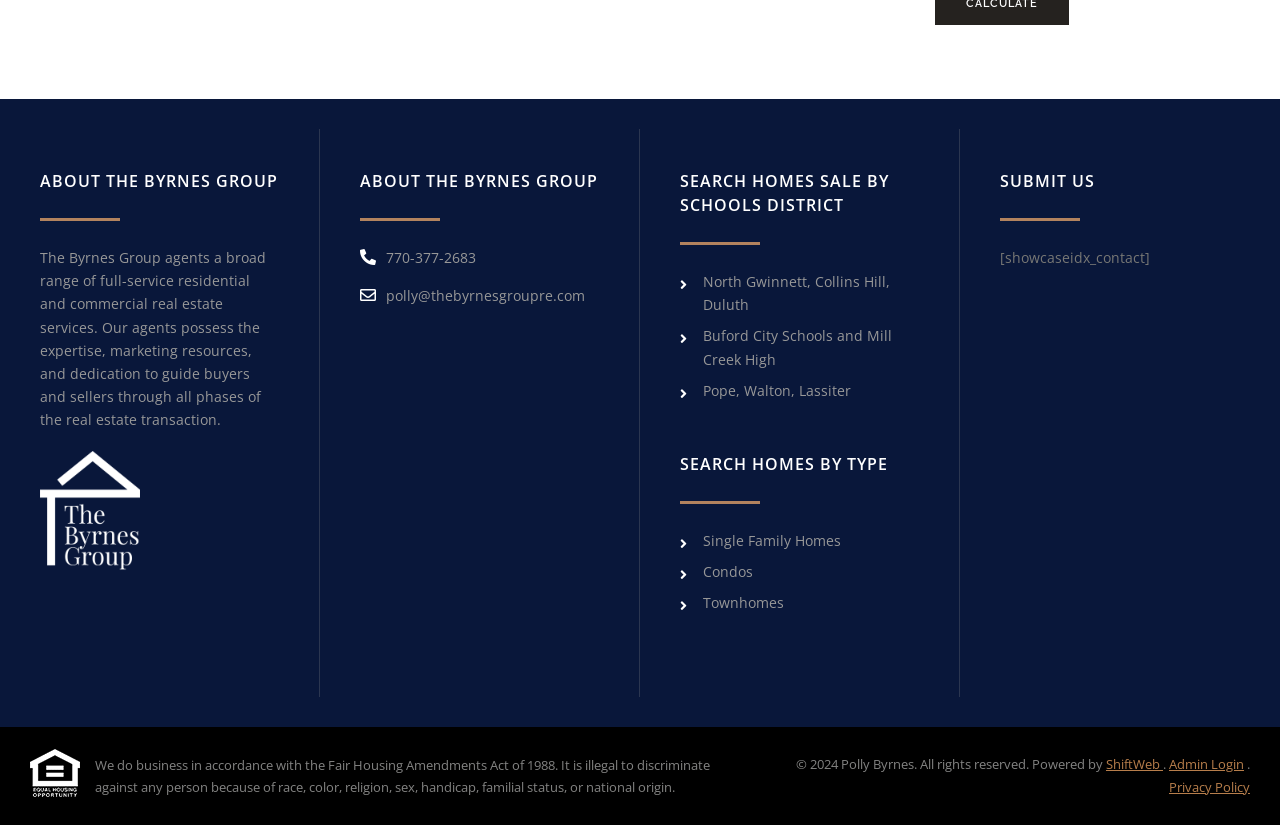What is the purpose of the 'SUBMIT US' section?
Based on the image, provide a one-word or brief-phrase response.

To contact the real estate agent